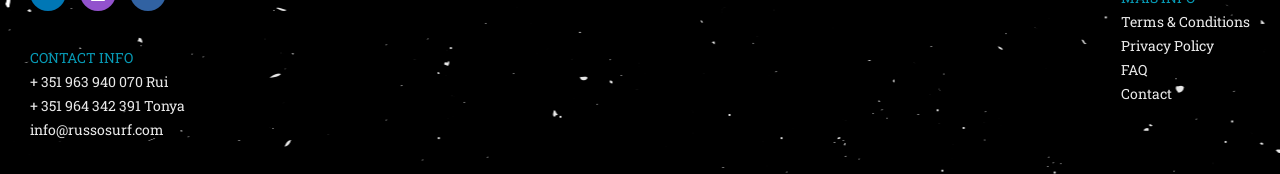Respond with a single word or short phrase to the following question: 
What is the phone number of Rui?

+ 351 963 940 070